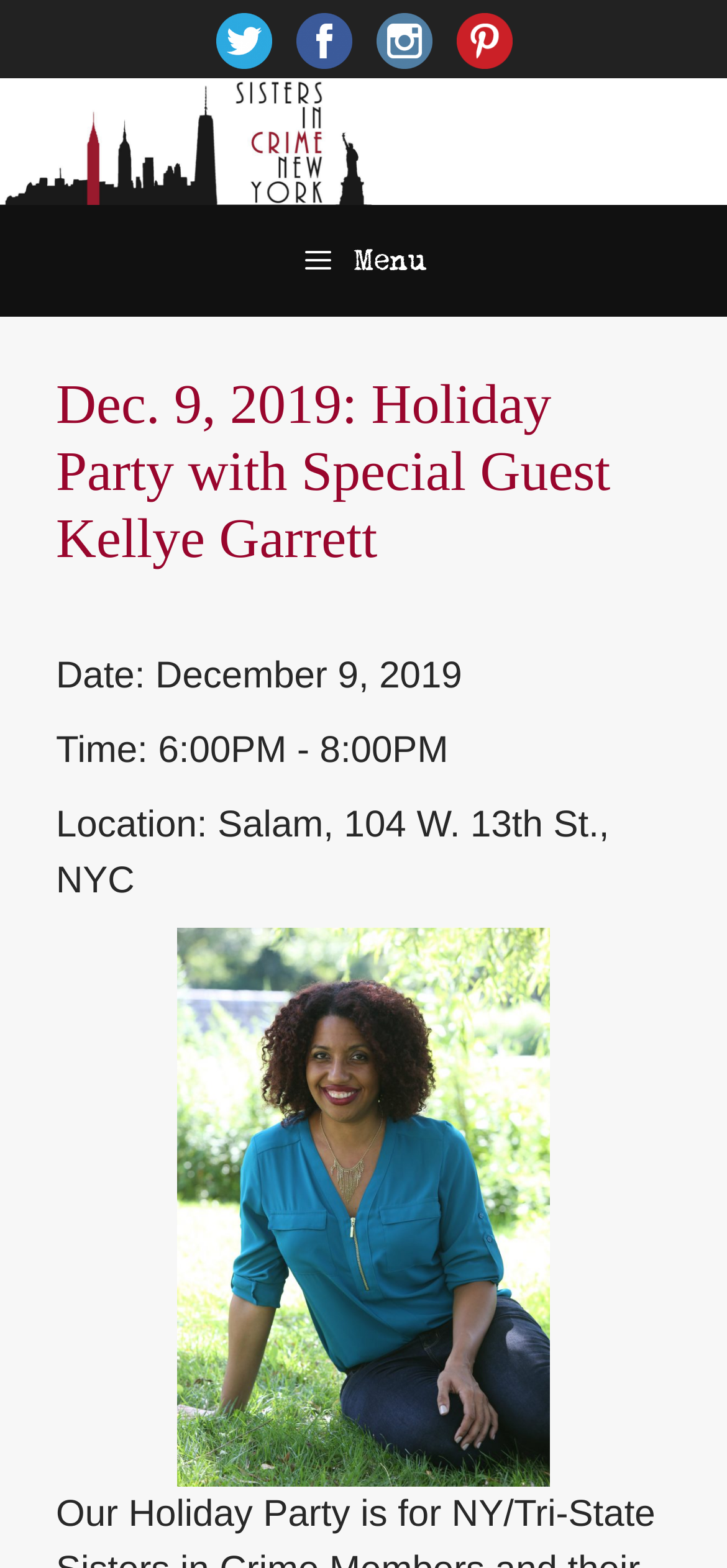Determine the primary headline of the webpage.

Dec. 9, 2019: Holiday Party with Special Guest Kellye Garrett